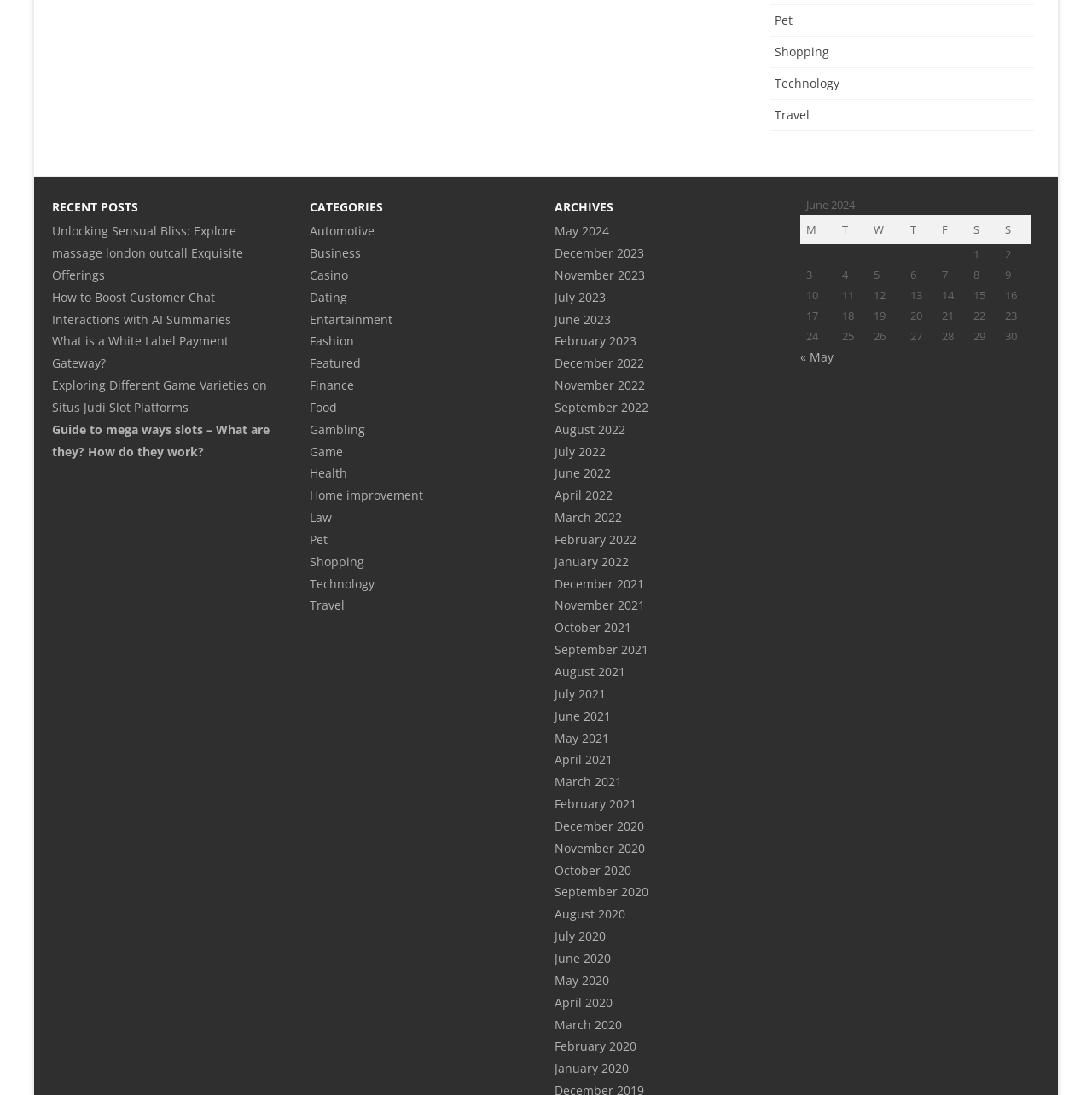Determine the bounding box of the UI element mentioned here: "Fashion". The coordinates must be in the format [left, top, right, bottom] with values ranging from 0 to 1.

[0.283, 0.304, 0.324, 0.319]